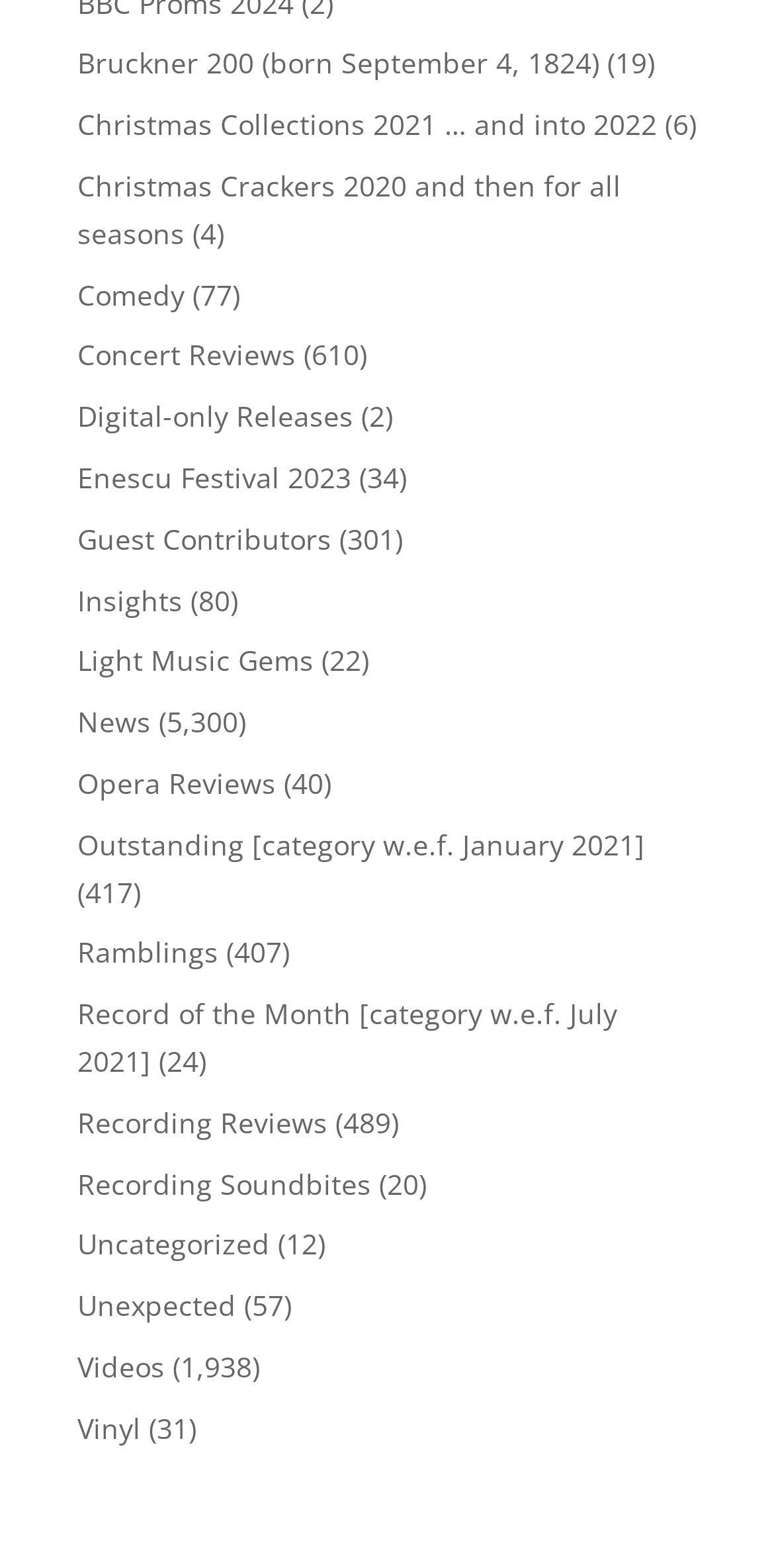Please reply to the following question with a single word or a short phrase:
How many links are on this webpage?

22